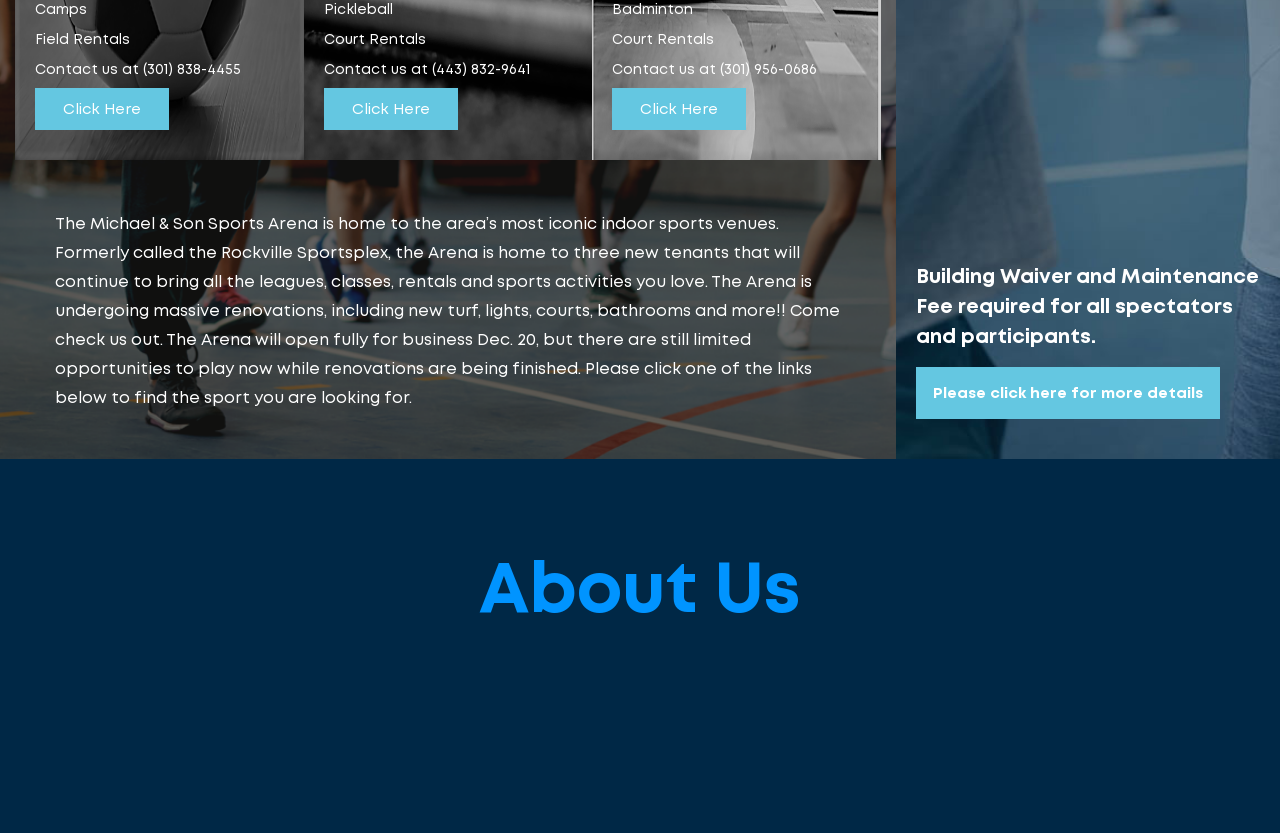Identify the bounding box for the given UI element using the description provided. Coordinates should be in the format (top-left x, top-left y, bottom-right x, bottom-right y) and must be between 0 and 1. Here is the description: Click Here

[0.027, 0.106, 0.132, 0.156]